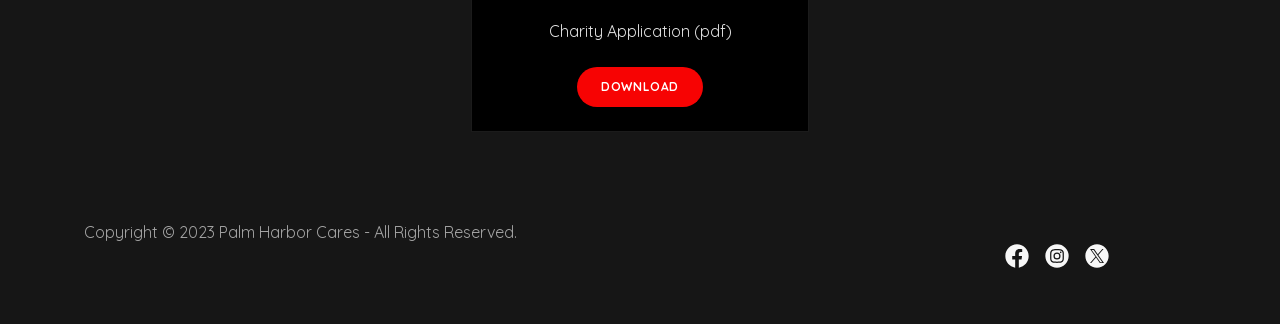What is the copyright year mentioned at the bottom of the page?
Look at the image and answer the question with a single word or phrase.

2023